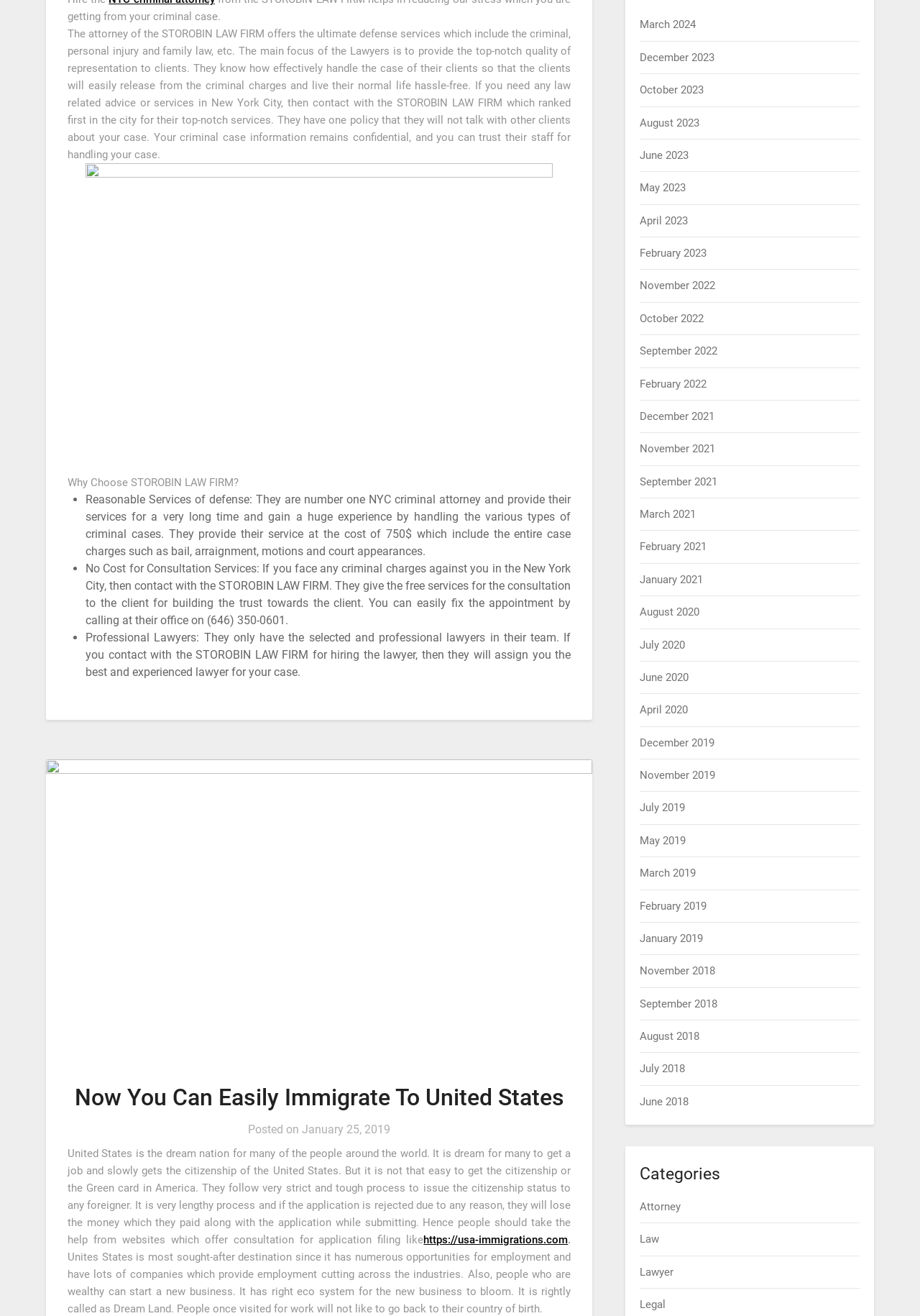Specify the bounding box coordinates of the element's area that should be clicked to execute the given instruction: "Read more about 'Why Choose STOROBIN LAW FIRM?'". The coordinates should be four float numbers between 0 and 1, i.e., [left, top, right, bottom].

[0.073, 0.362, 0.259, 0.372]